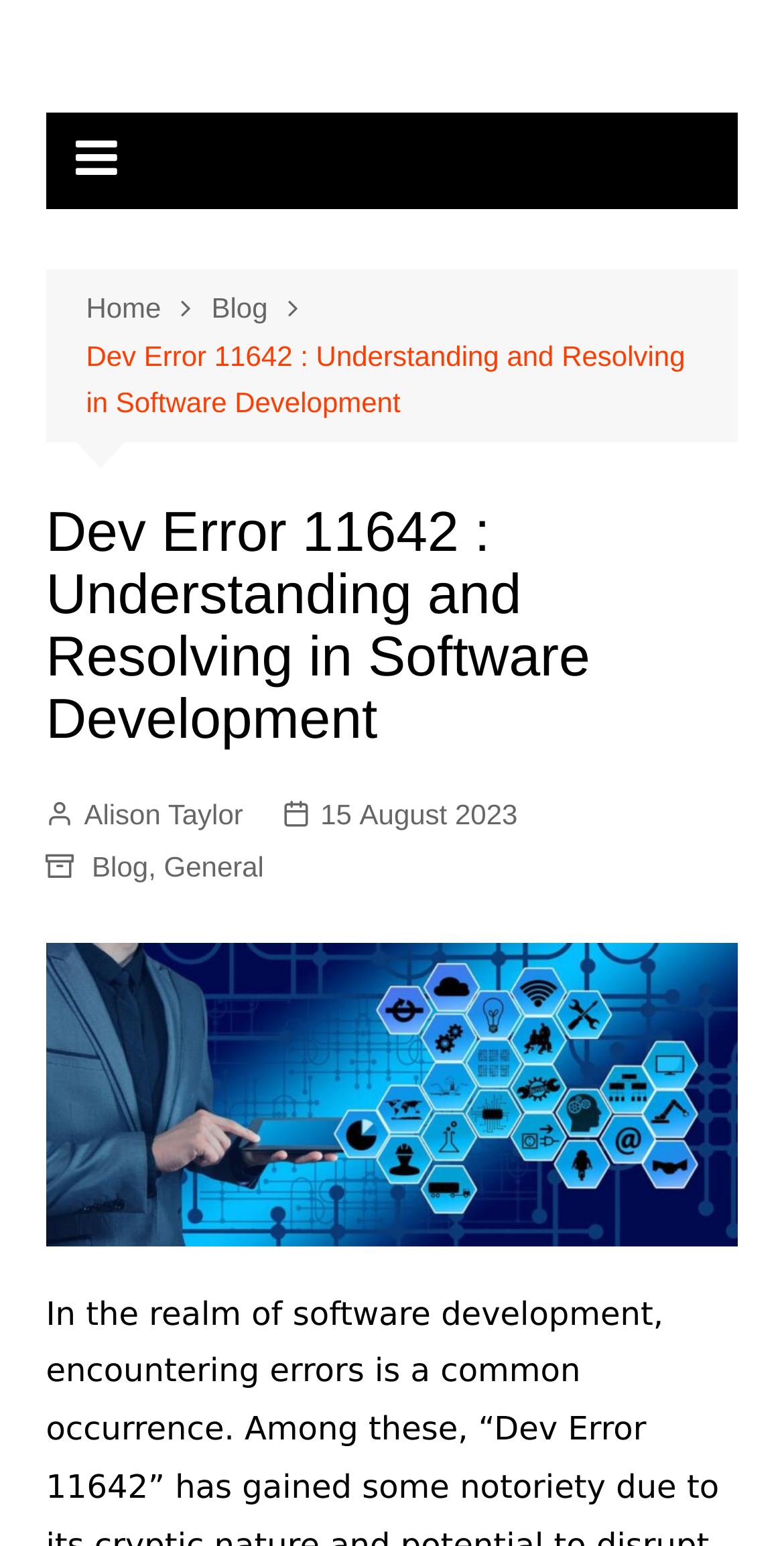Extract the bounding box coordinates for the UI element described as: "Alison Taylor".

[0.058, 0.513, 0.31, 0.542]